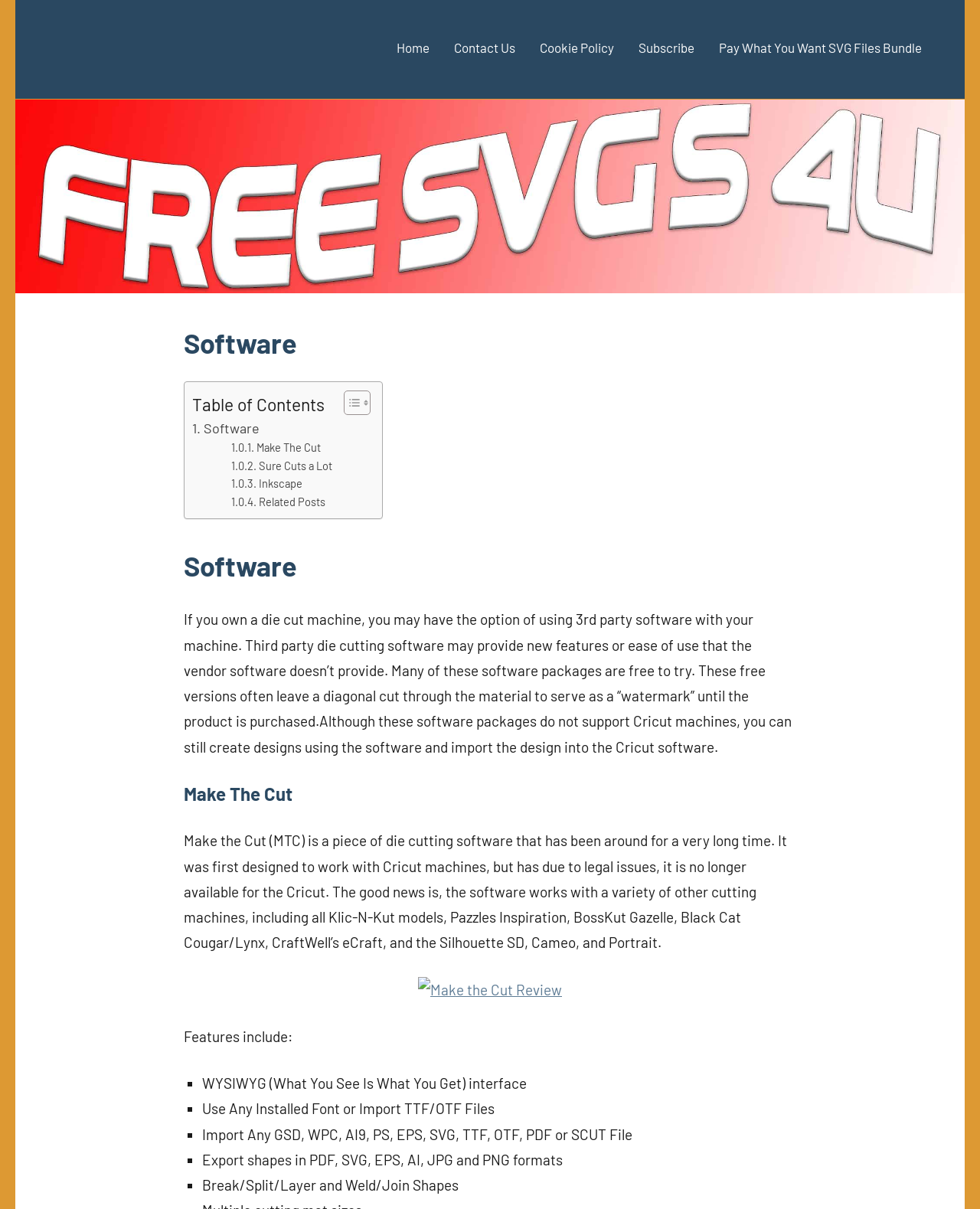From the given element description: "Contact Us", find the bounding box for the UI element. Provide the coordinates as four float numbers between 0 and 1, in the order [left, top, right, bottom].

[0.463, 0.028, 0.526, 0.053]